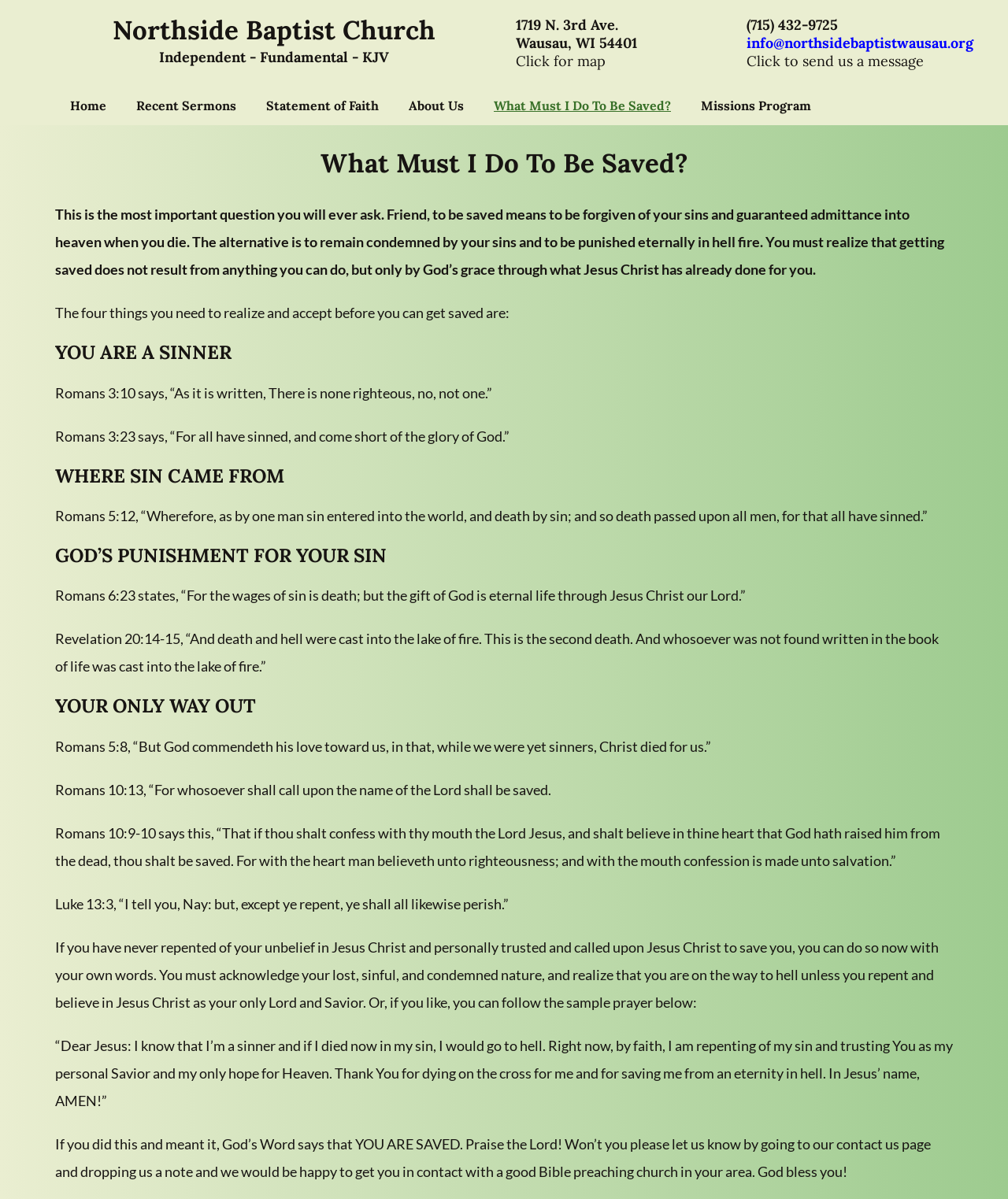Identify the bounding box coordinates for the element you need to click to achieve the following task: "Click the 'Home' link". The coordinates must be four float values ranging from 0 to 1, formatted as [left, top, right, bottom].

[0.055, 0.072, 0.12, 0.104]